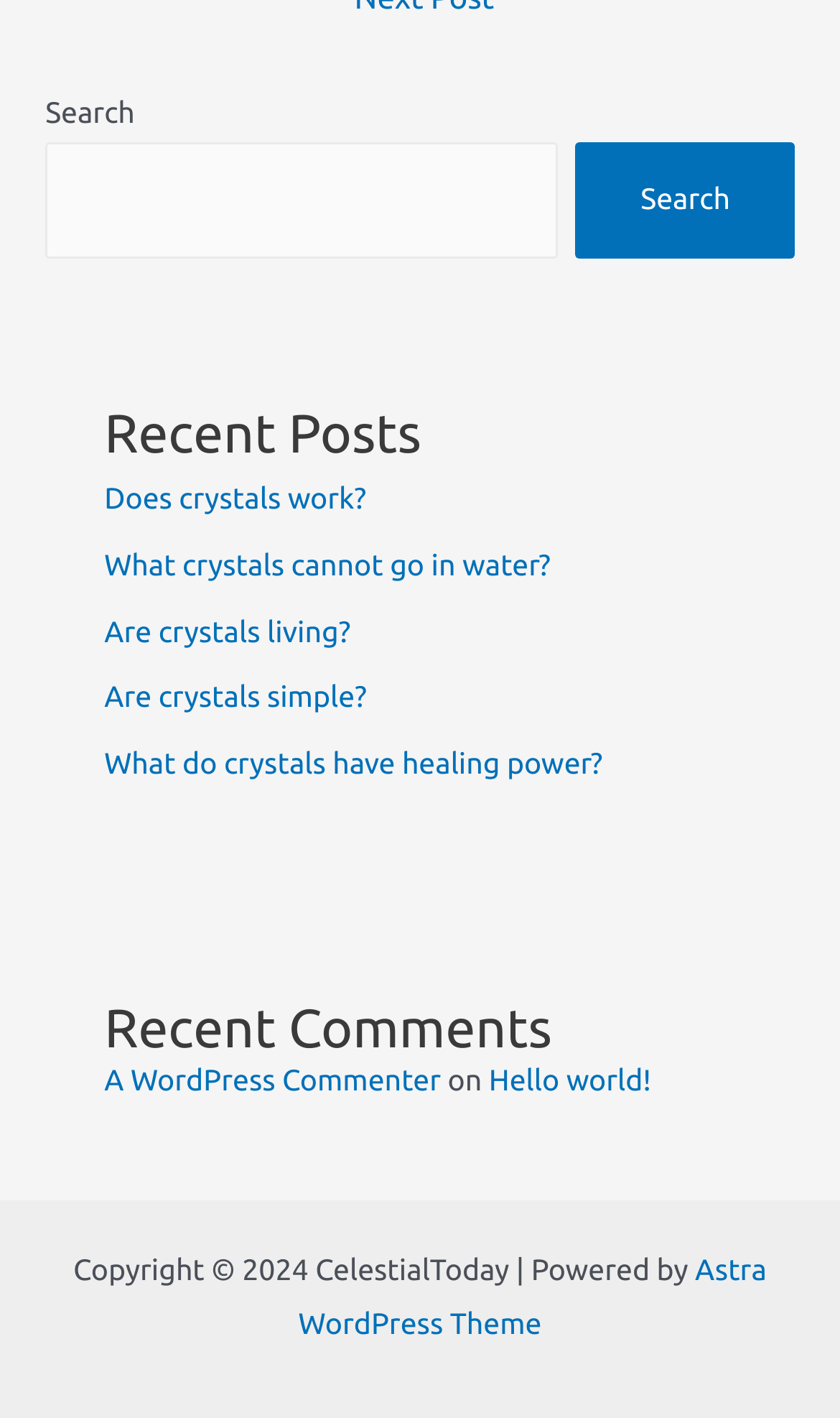Determine the bounding box coordinates of the clickable area required to perform the following instruction: "Read recent post 'Does crystals work?'". The coordinates should be represented as four float numbers between 0 and 1: [left, top, right, bottom].

[0.124, 0.339, 0.436, 0.363]